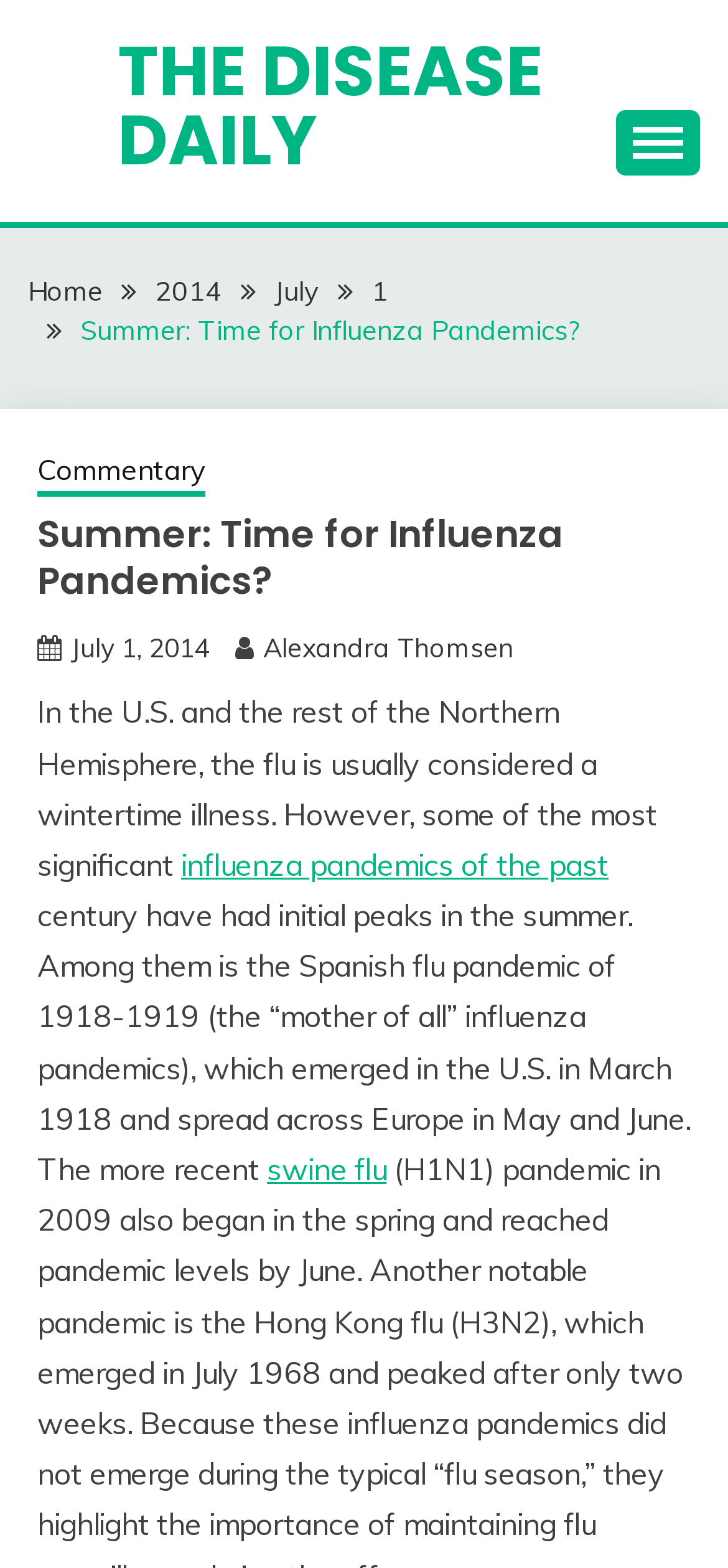Find the bounding box coordinates of the element you need to click on to perform this action: 'read about swine flu'. The coordinates should be represented by four float values between 0 and 1, in the format [left, top, right, bottom].

[0.367, 0.734, 0.531, 0.757]